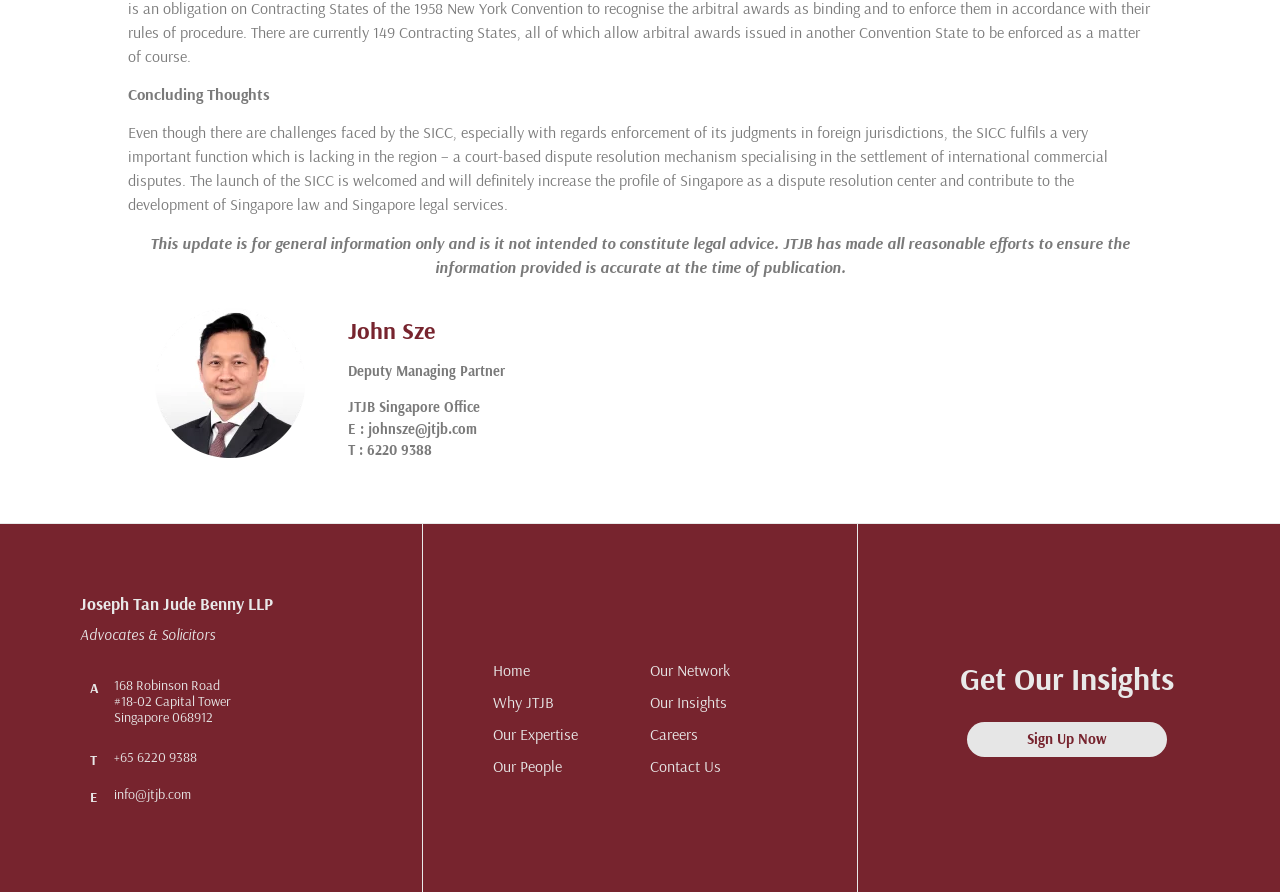Identify the bounding box coordinates of the clickable region to carry out the given instruction: "Click the 'Sign Up Now' button".

[0.755, 0.81, 0.911, 0.848]